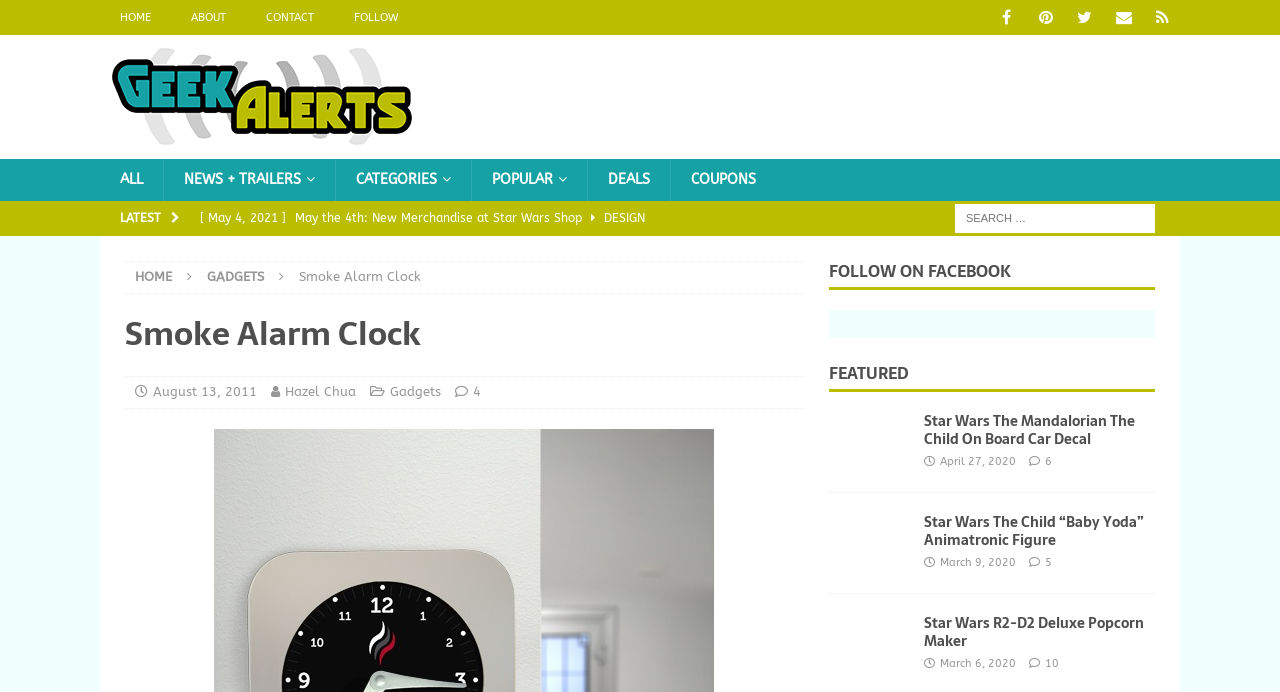How many comments are there on the 'Star Wars The Mandalorian The Child On Board Car Decal' article?
Based on the image, respond with a single word or phrase.

6